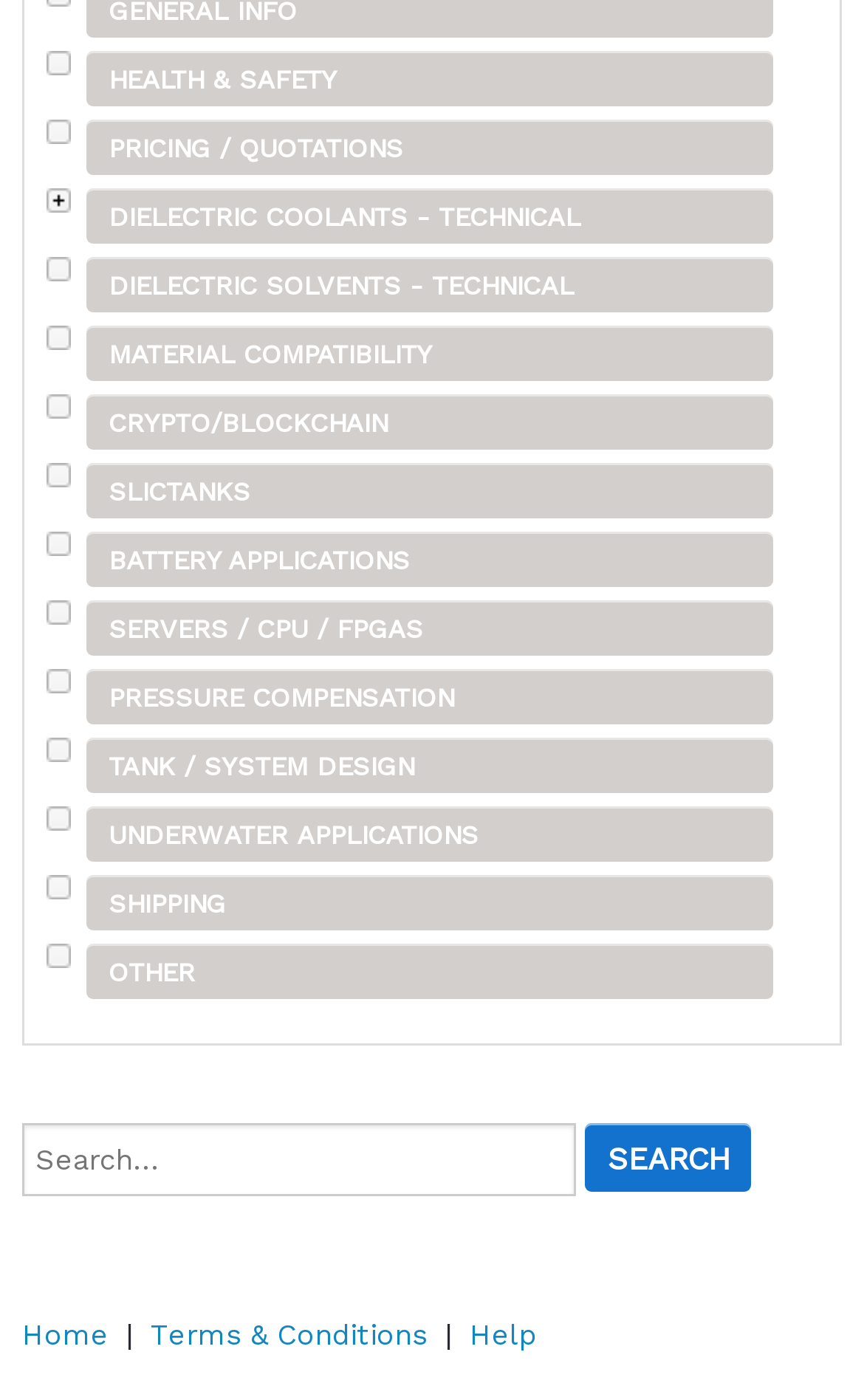What is the position of the 'SERVERS / CPU / FPGAS' link?
Please give a detailed and elaborate answer to the question.

I looked at the main menu and found that the 'SERVERS / CPU / FPGAS' link is the 11th item from the top, located between 'BATTERY APPLICATIONS' and 'PRESSURE COMPENSATION'.